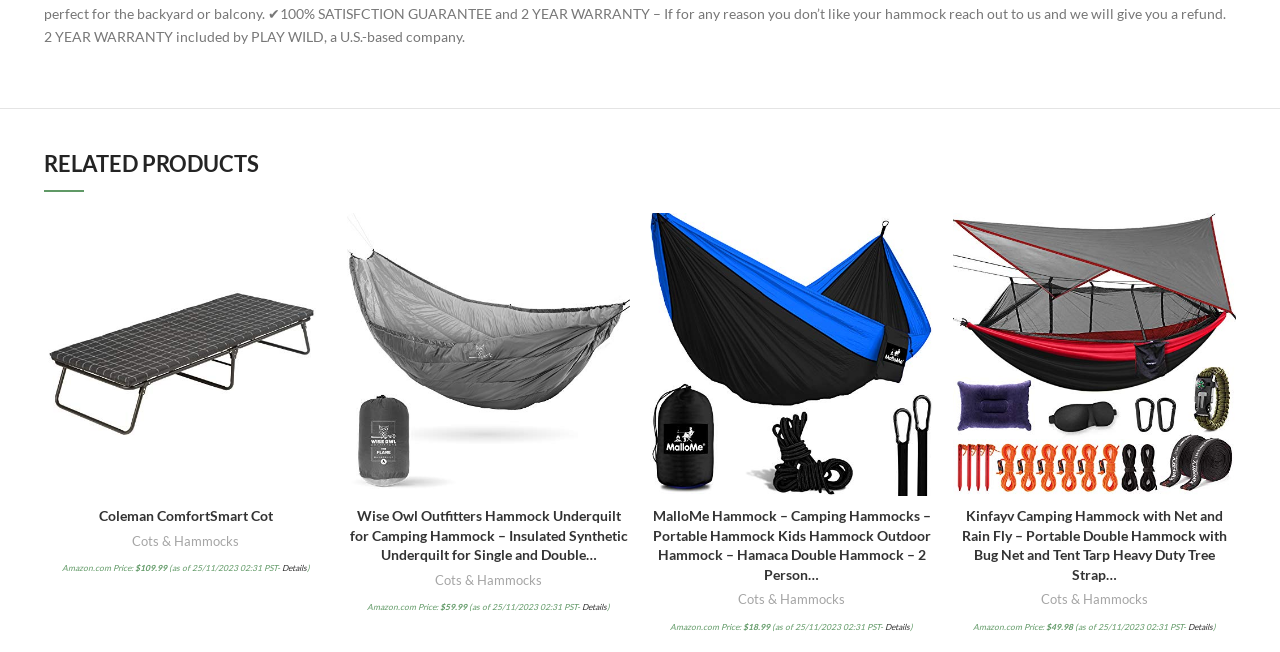What is the category of the products listed? Based on the image, give a response in one word or a short phrase.

Cots & Hammocks